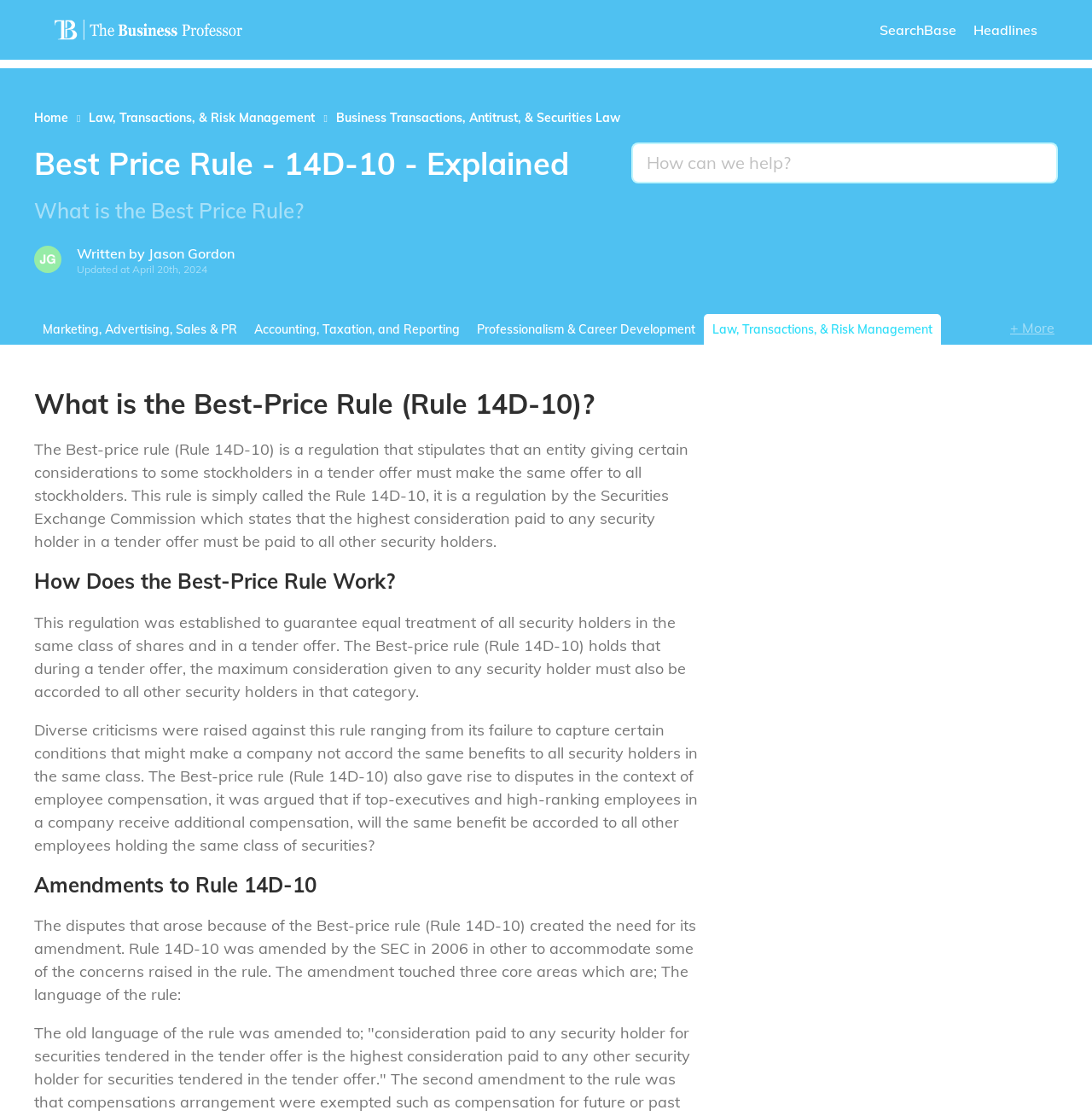Describe all the visual and textual components of the webpage comprehensively.

The webpage is about the Best-Price Rule (Rule 14D-10), a regulation that stipulates equal treatment of all security holders in a tender offer. At the top, there is a navigation menu with links to "Home", "Law, Transactions, & Risk Management", and other categories. Below the navigation menu, there is a heading "Best Price Rule - 14D-10 - Explained" followed by a question "What is the Best Price Rule?".

To the right of the question, there is an image and a link to the author, Jason Gordon, with the date "April 20th, 2024" below it. A search box is located on the right side of the page, allowing users to search for specific topics.

The main content of the page is divided into sections, each with a heading. The first section explains what the Best-Price Rule is, stating that it requires an entity to offer the same consideration to all stockholders in a tender offer. The second section discusses how the rule works, ensuring equal treatment of all security holders in the same class of shares. The third section presents criticisms of the rule, including its failure to capture certain conditions and disputes over employee compensation. The final section discusses amendments to Rule 14D-10, which were made in 2006 to address concerns raised about the rule.

Throughout the page, there are links to related topics, such as "Marketing, Advertising, Sales & PR", "Accounting, Taxation, and Reporting", and "Courses". A "More" link at the bottom of the page allows users to access additional topics.